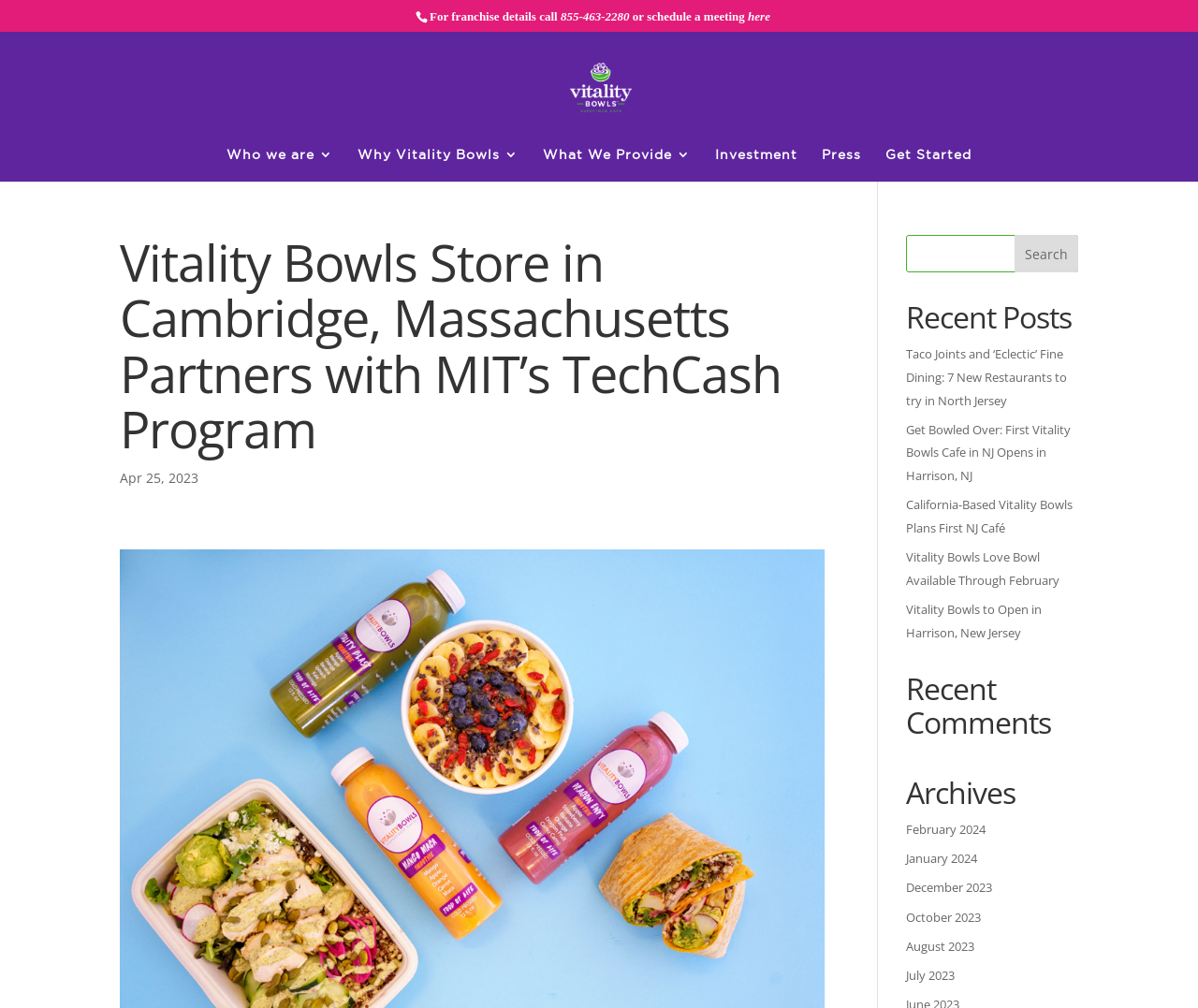Pinpoint the bounding box coordinates of the clickable area necessary to execute the following instruction: "Read about Vitality Bowls". The coordinates should be given as four float numbers between 0 and 1, namely [left, top, right, bottom].

[0.439, 0.079, 0.564, 0.092]